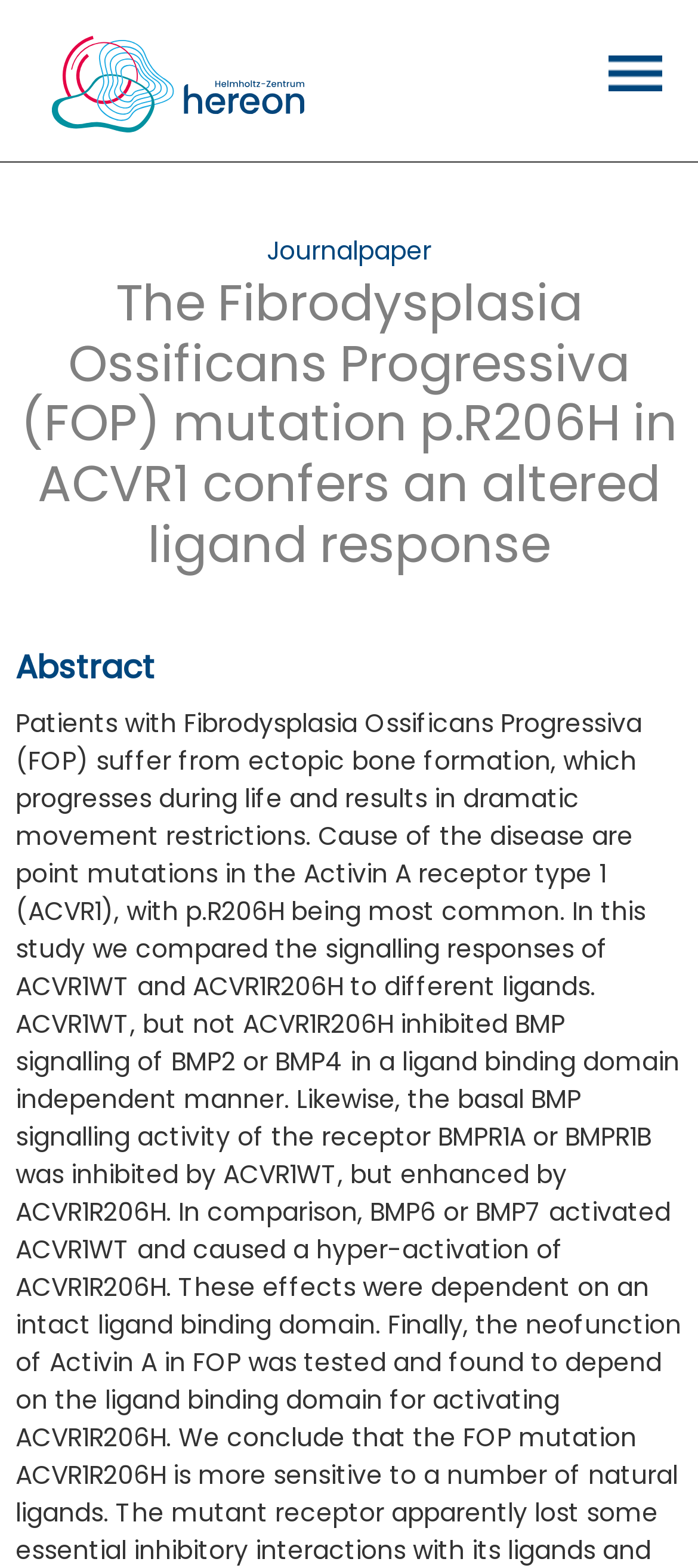Can you look at the image and give a comprehensive answer to the question:
What is the section below the title?

The section below the title is the abstract of the publication, which is indicated by the heading 'Abstract' located below the title.